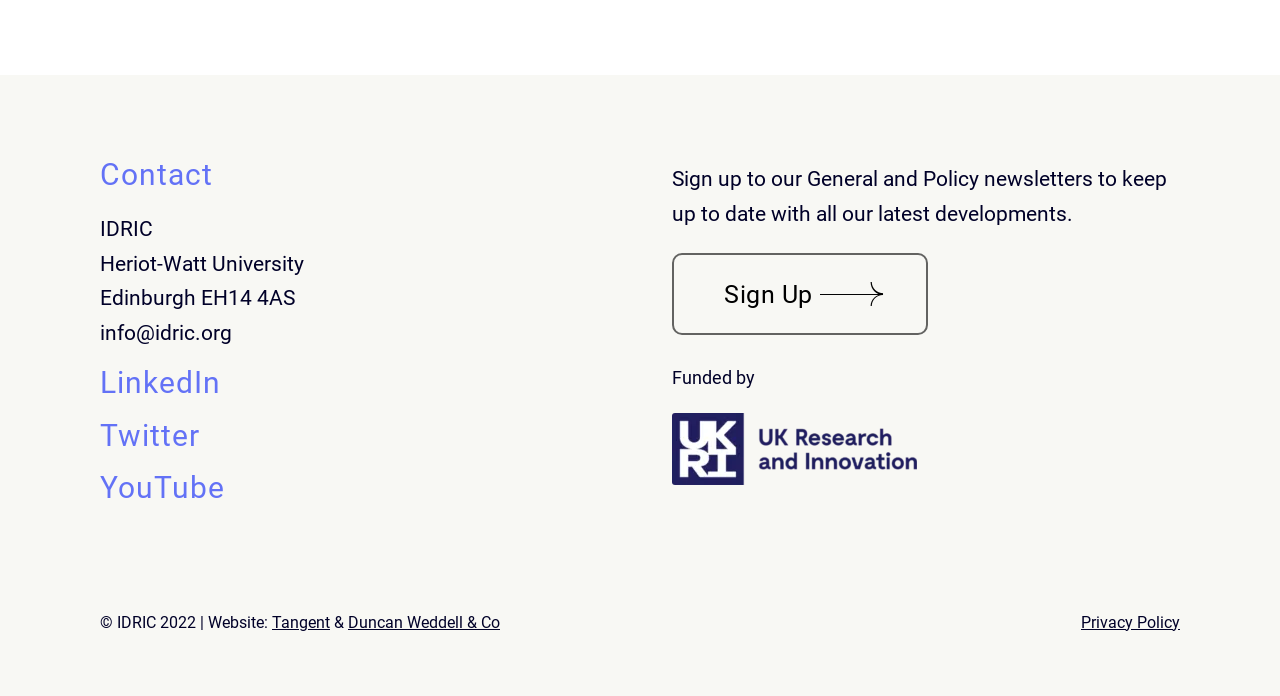Please give a succinct answer to the question in one word or phrase:
What social media platforms does IDRIC have?

LinkedIn, Twitter, YouTube